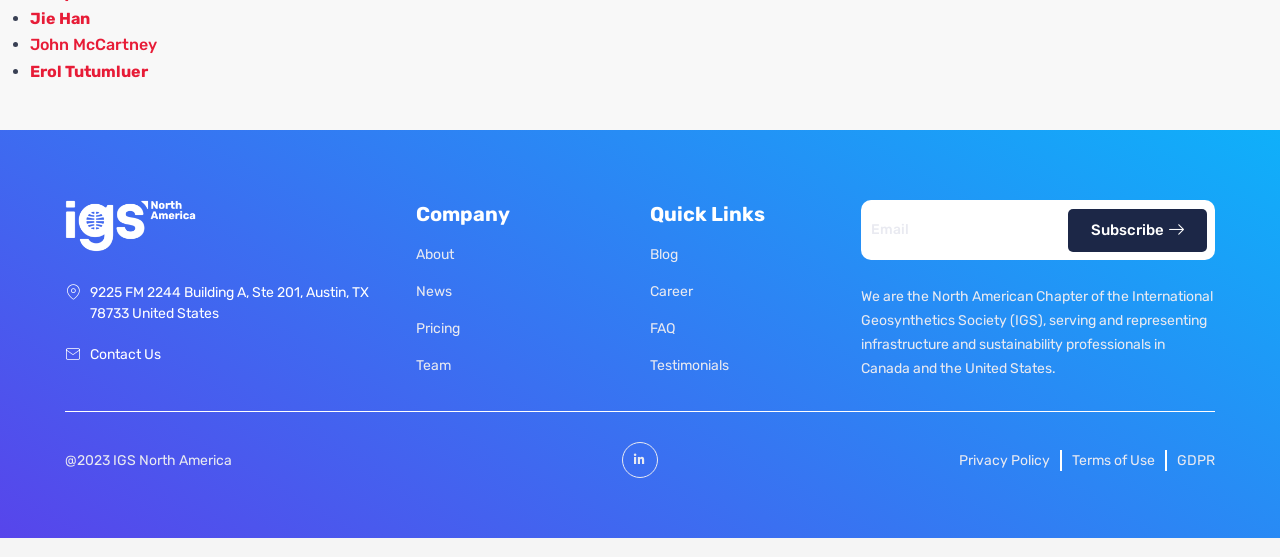Please find and report the bounding box coordinates of the element to click in order to perform the following action: "Click on the 'About' link". The coordinates should be expressed as four float numbers between 0 and 1, in the format [left, top, right, bottom].

[0.325, 0.472, 0.492, 0.509]